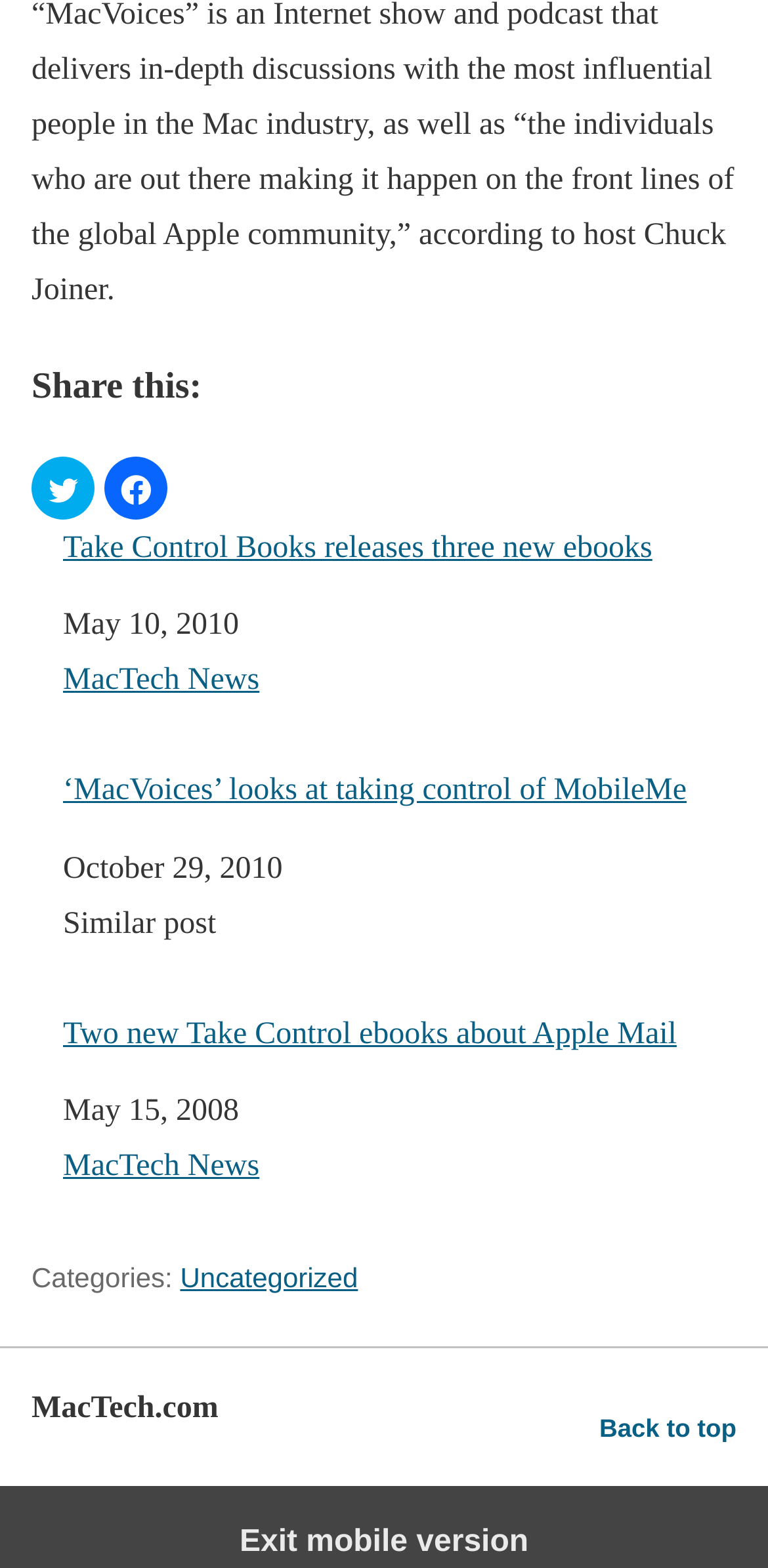Determine the bounding box coordinates for the HTML element mentioned in the following description: "MacTech News". The coordinates should be a list of four floats ranging from 0 to 1, represented as [left, top, right, bottom].

[0.082, 0.733, 0.338, 0.754]